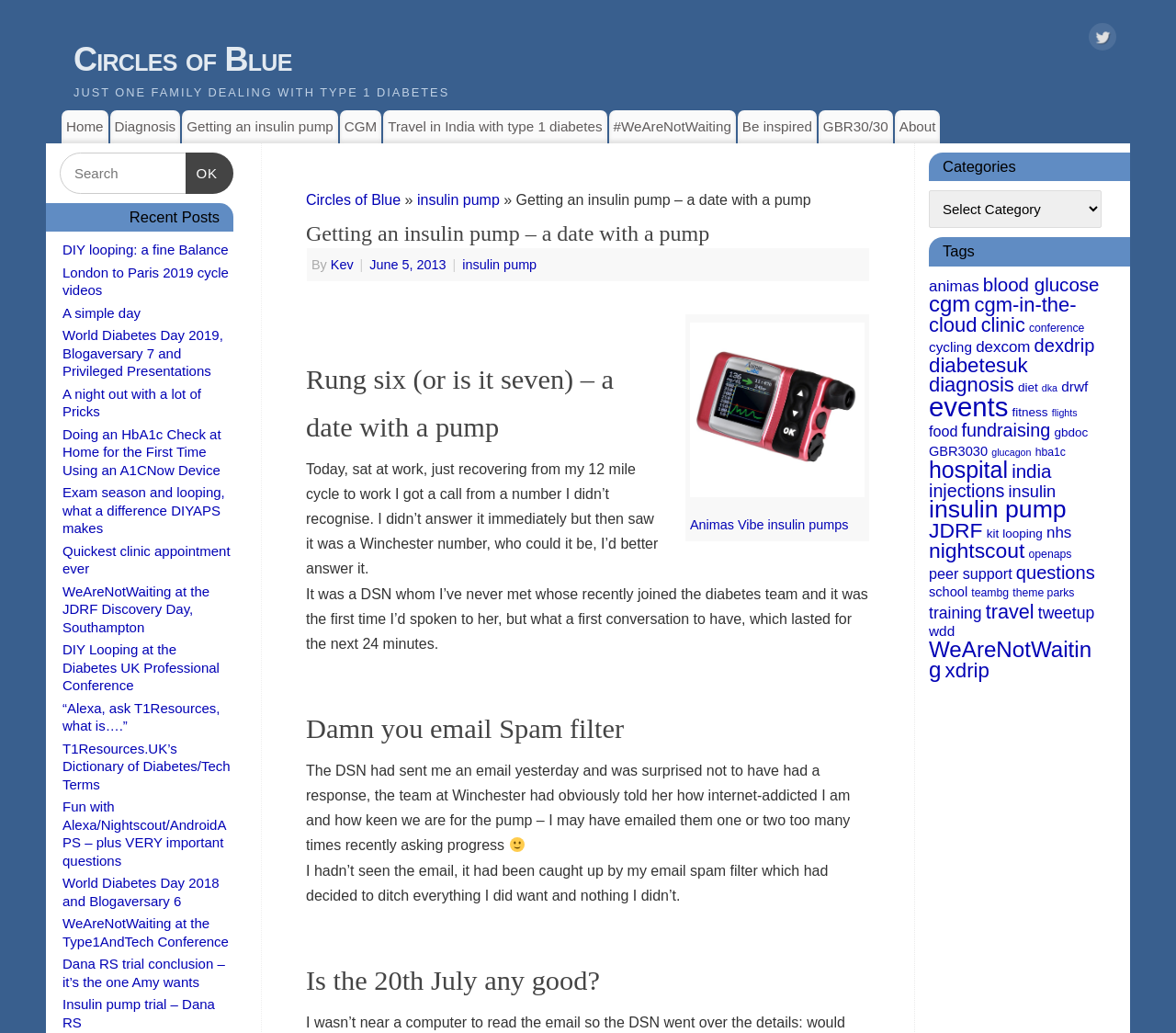Pinpoint the bounding box coordinates of the area that must be clicked to complete this instruction: "Read the 'Getting an insulin pump – a date with a pump' article".

[0.26, 0.213, 0.74, 0.24]